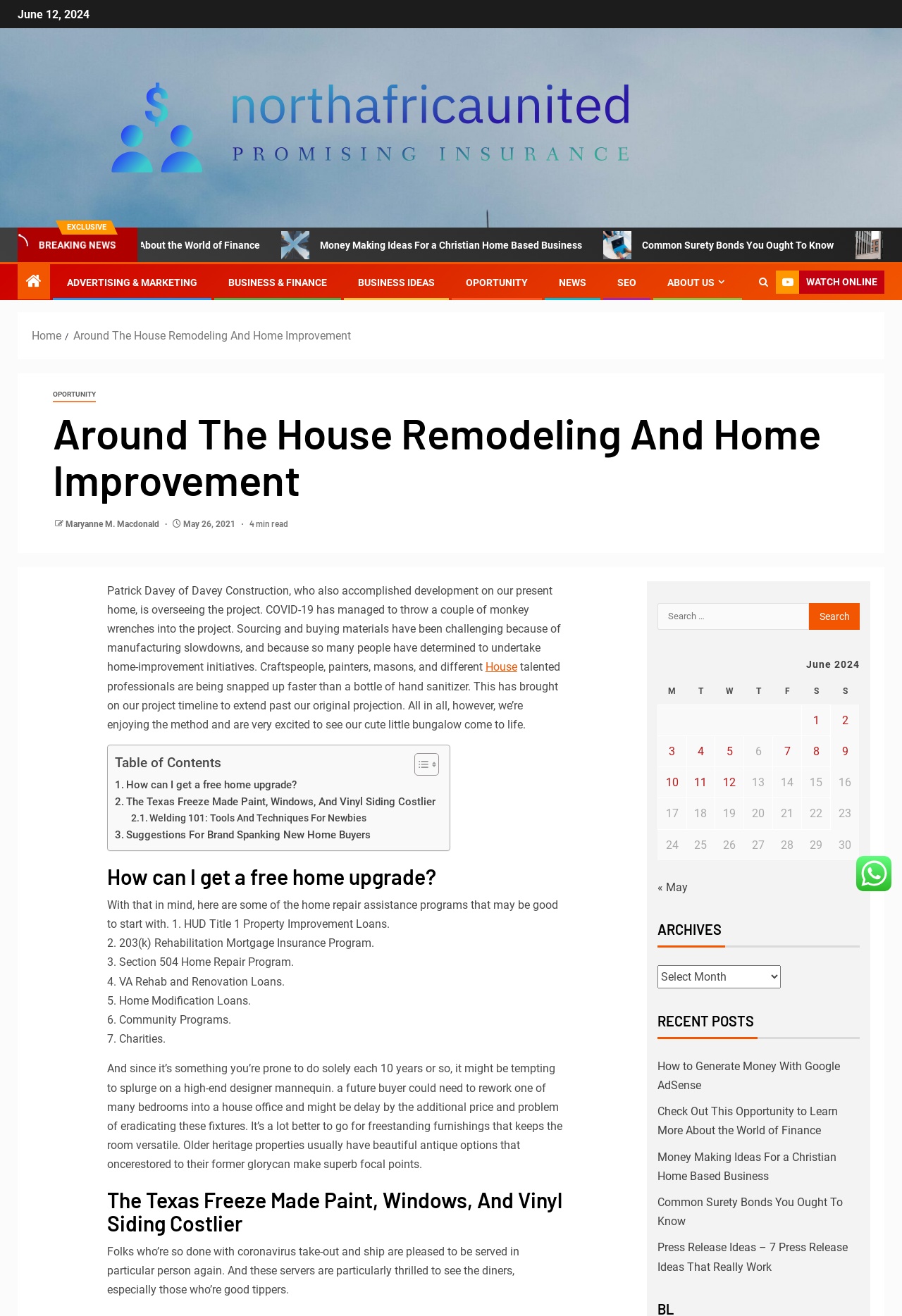Describe all significant elements and features of the webpage.

The webpage is about "Around The House Remodeling And Home Improvement" and is part of the "Northafricaunited" website. At the top, there is a date "June 12, 2024" and a link to "Northafricaunited" with an accompanying image. Below this, there are two highlighted sections: "EXCLUSIVE" and "BREAKING NEWS".

The main content of the page is divided into several sections. On the left side, there are links to various categories such as "ADVERTISING & MARKETING", "BUSINESS & FINANCE", "BUSINESS IDEAS", and more. On the right side, there is a section with a heading "Around The House Remodeling And Home Improvement" and a subheading "4 min read". Below this, there is a long article about home improvement, including a discussion about the challenges of sourcing materials and finding skilled professionals during the COVID-19 pandemic.

The article is divided into sections with headings such as "How can I get a free home upgrade?" and "The Texas Freeze Made Paint, Windows, And Vinyl Siding Costlier". There are also links to other related articles and a table of contents.

At the bottom of the page, there is a search bar and a calendar for June 2024, with links to posts published on each day of the month. There are also several images and icons scattered throughout the page, including a navigation menu with links to "Home", "Around The House Remodeling And Home Improvement", and more.